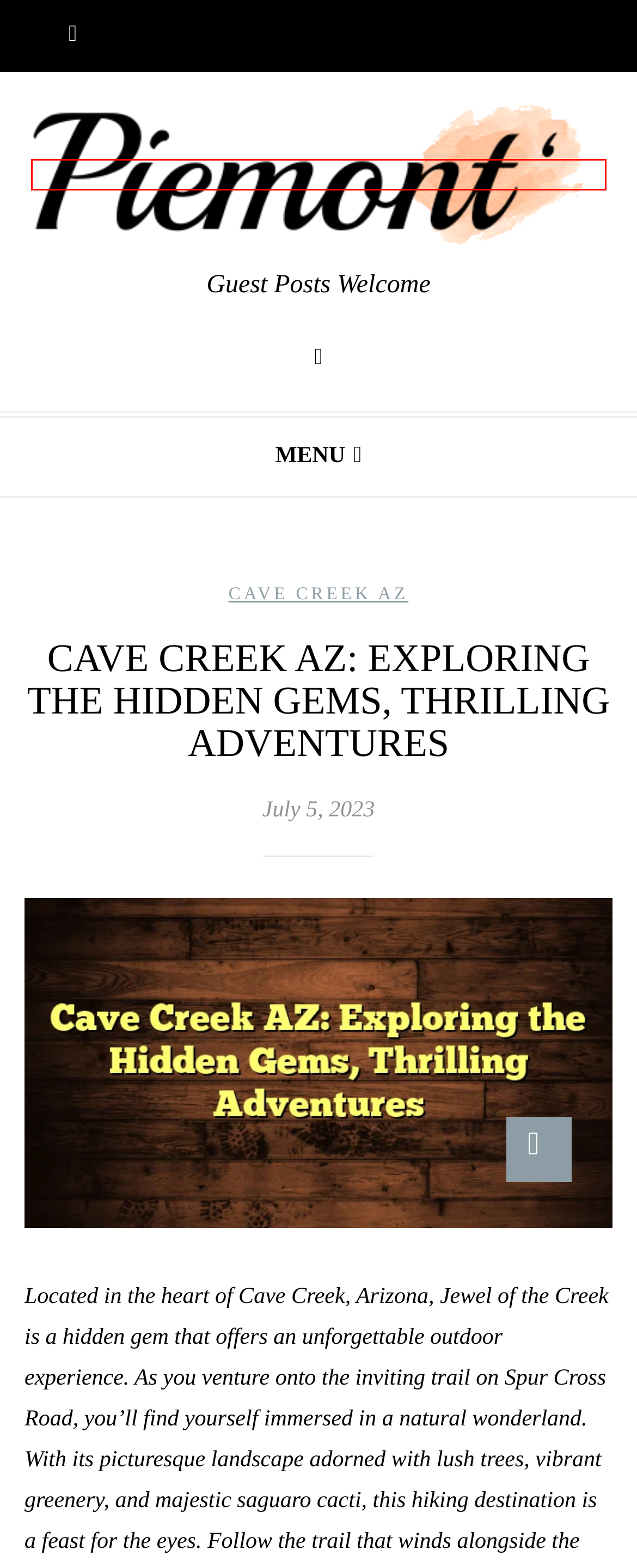You have been given a screenshot of a webpage with a red bounding box around a UI element. Select the most appropriate webpage description for the new webpage that appears after clicking the element within the red bounding box. The choices are:
A. Cave Creek and Coffee Join Our Travel Blog
B. coffee › Cave Creek Coffee and Travel
C. Cave Creek AZ › Cave Creek Coffee and Travel
D. real estate › Cave Creek Coffee and Travel
E. microbreweries › Cave Creek Coffee and Travel
F. Top 10 Best Pool Cleaners in College Station, Texas.
G. community events › Cave Creek Coffee and Travel
H. nightlife › Cave Creek Coffee and Travel

A